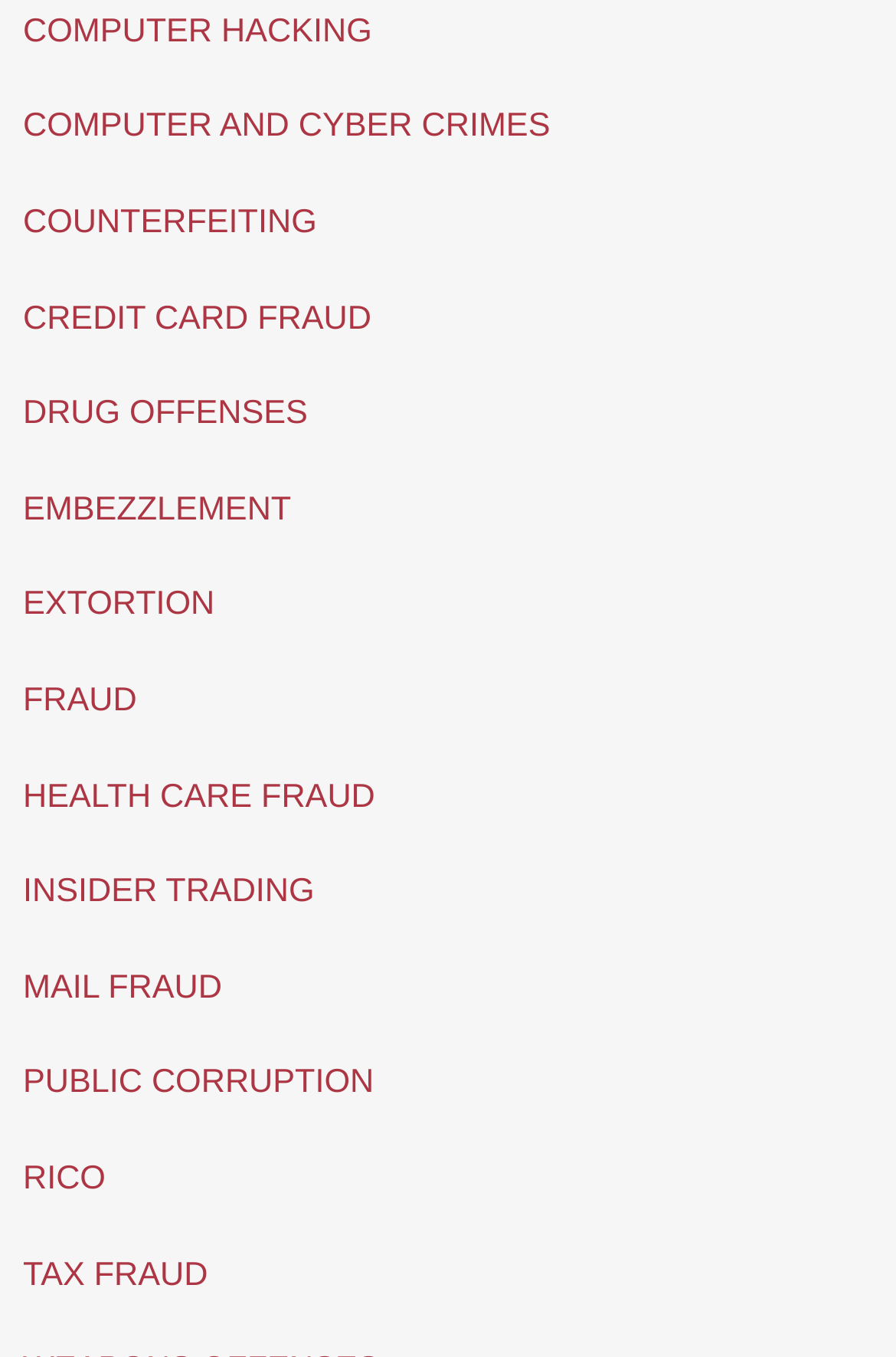Please identify the bounding box coordinates of the region to click in order to complete the task: "Click on COMPUTER HACKING". The coordinates must be four float numbers between 0 and 1, specified as [left, top, right, bottom].

[0.026, 0.01, 0.415, 0.037]